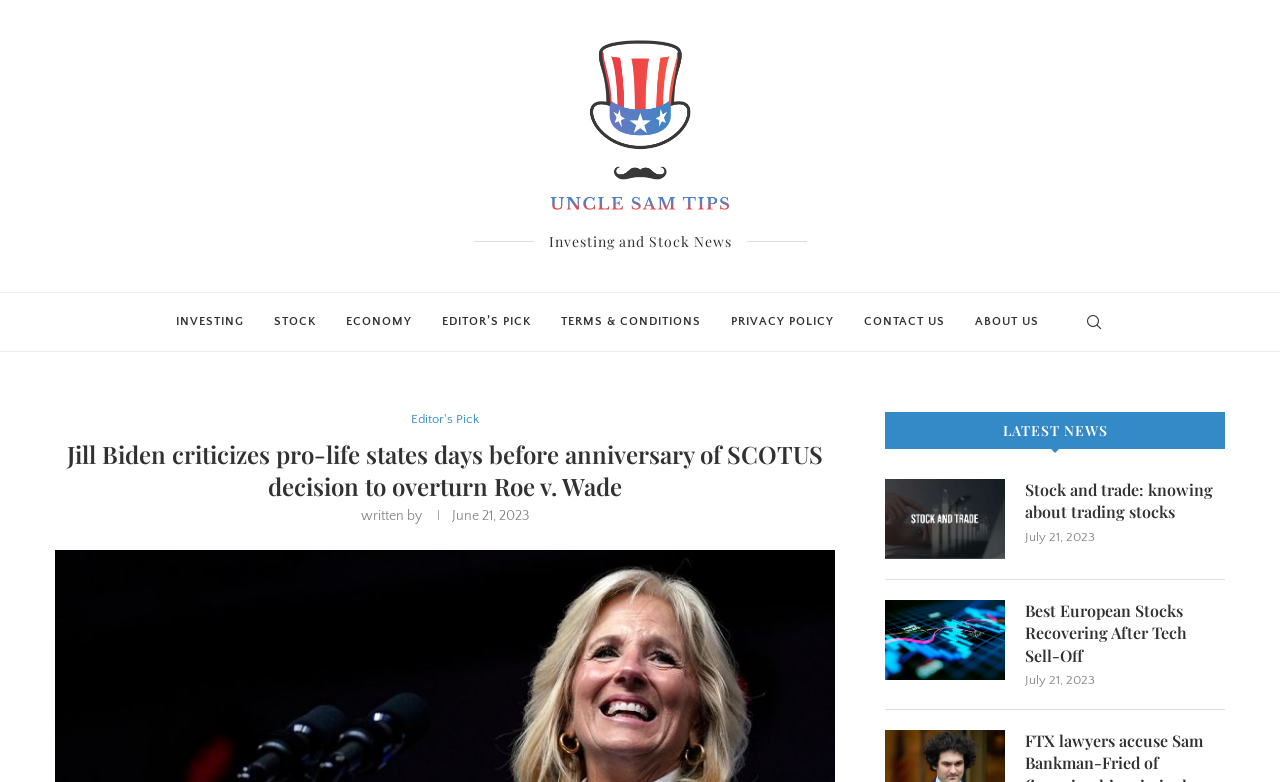Please provide a one-word or short phrase answer to the question:
What is the topic of the heading 'Jill Biden criticizes pro-life states days before anniversary of SCOTUS decision to overturn Roe v. Wade'?

Politics